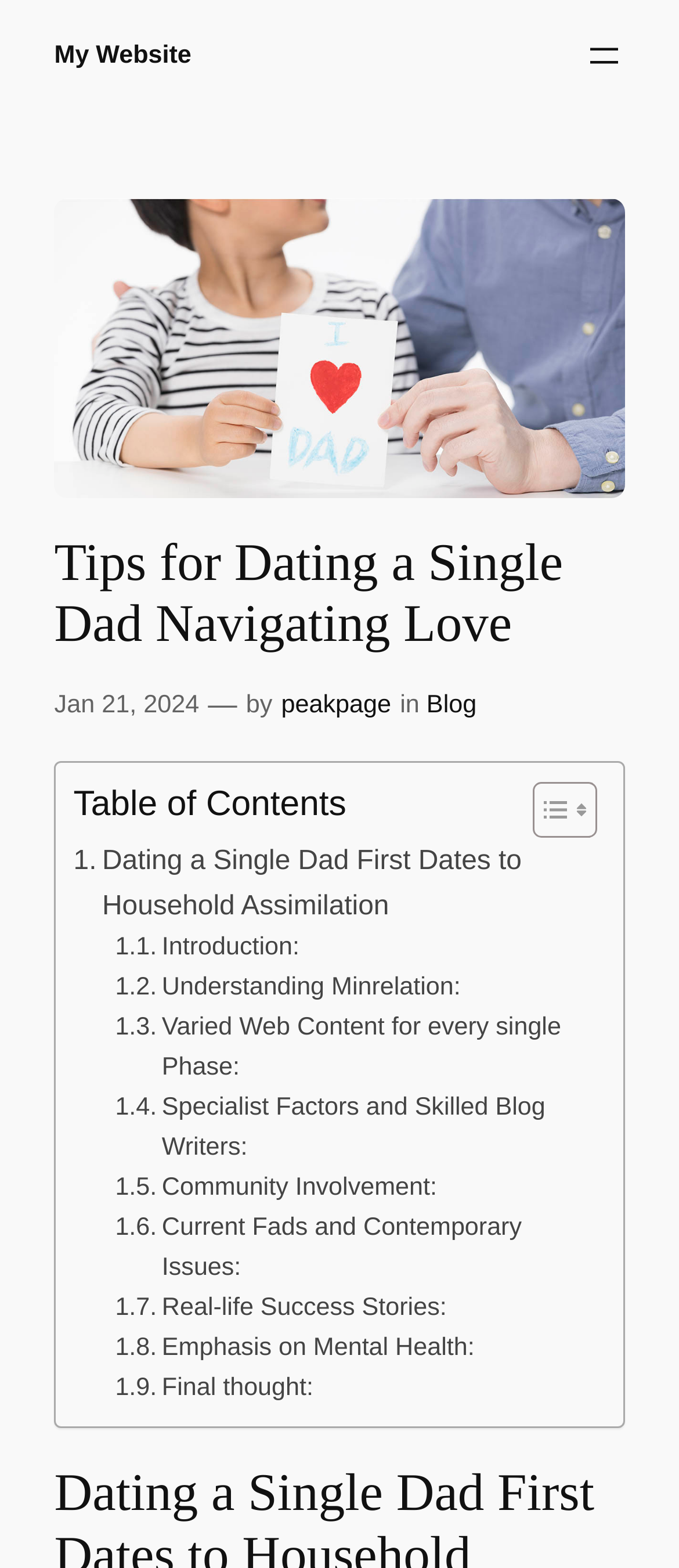Please specify the bounding box coordinates of the clickable region necessary for completing the following instruction: "Toggle the table of content". The coordinates must consist of four float numbers between 0 and 1, i.e., [left, top, right, bottom].

[0.746, 0.498, 0.866, 0.536]